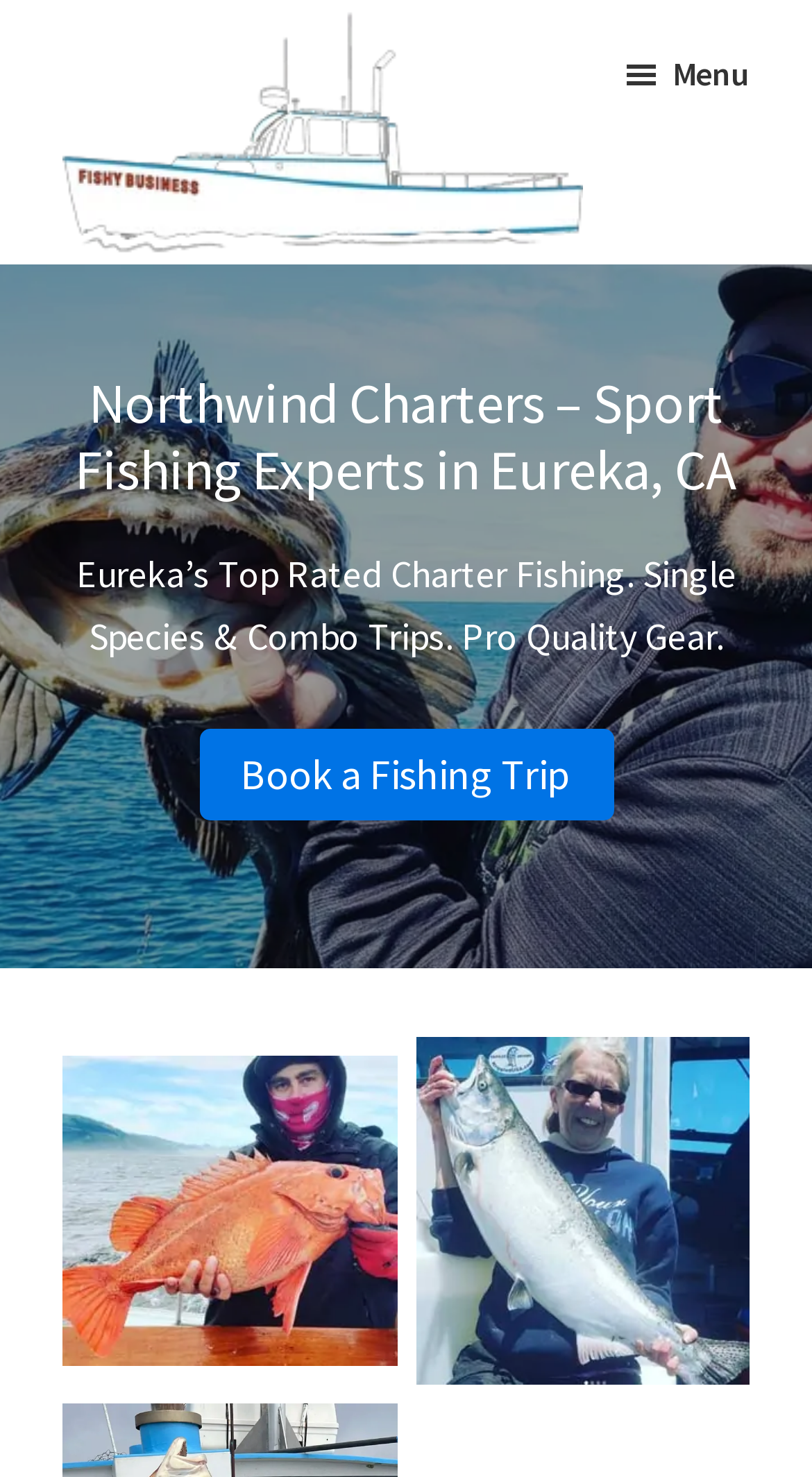What is the location of Northwind Charters?
Based on the visual information, provide a detailed and comprehensive answer.

I found this answer by examining the StaticText element 'Sport Fishing Experts Eureka, CA' which indicates that Northwind Charters is located in Eureka, California.